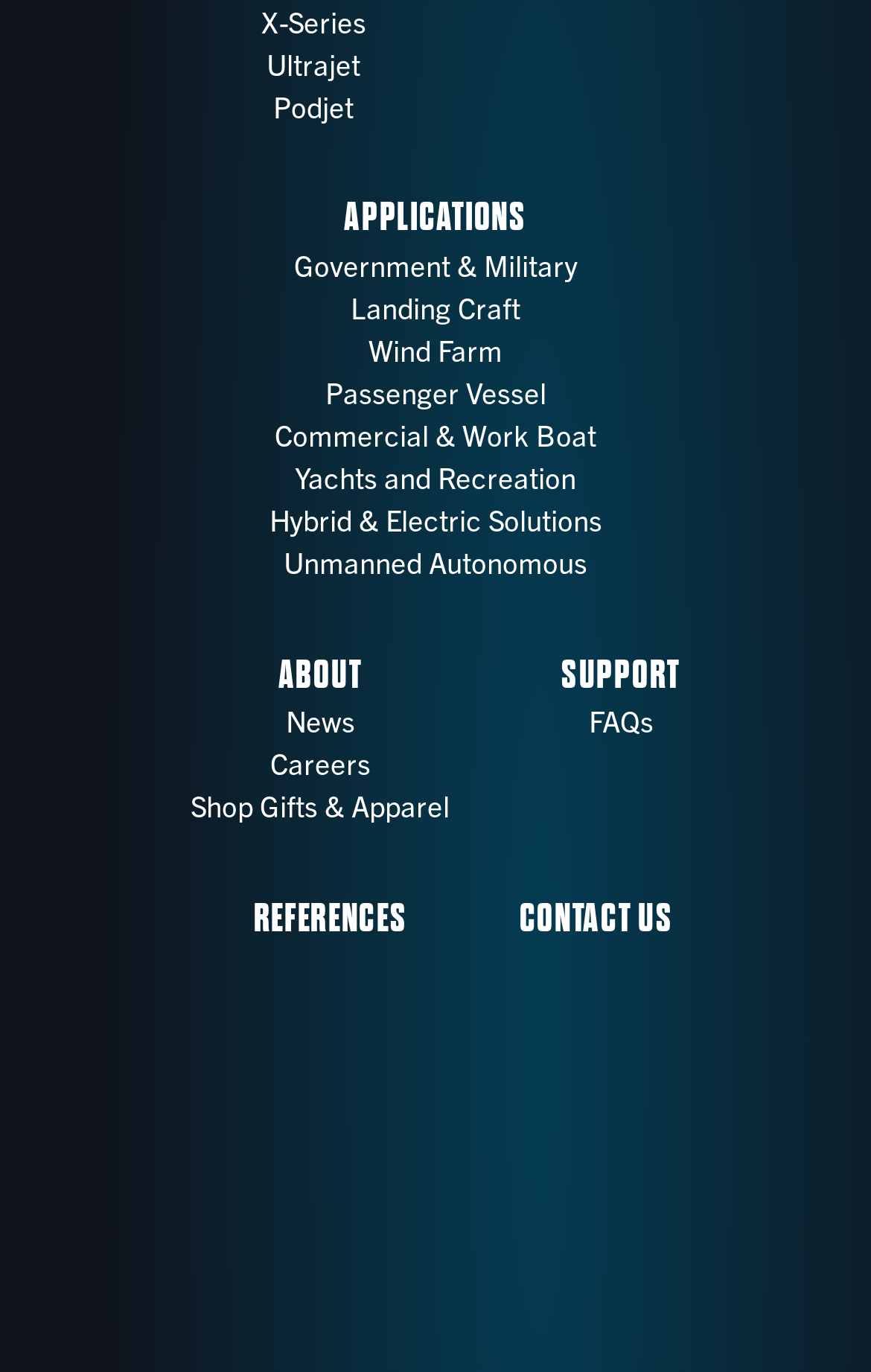Find the bounding box coordinates for the element described here: "Ultrajet".

[0.306, 0.032, 0.414, 0.06]